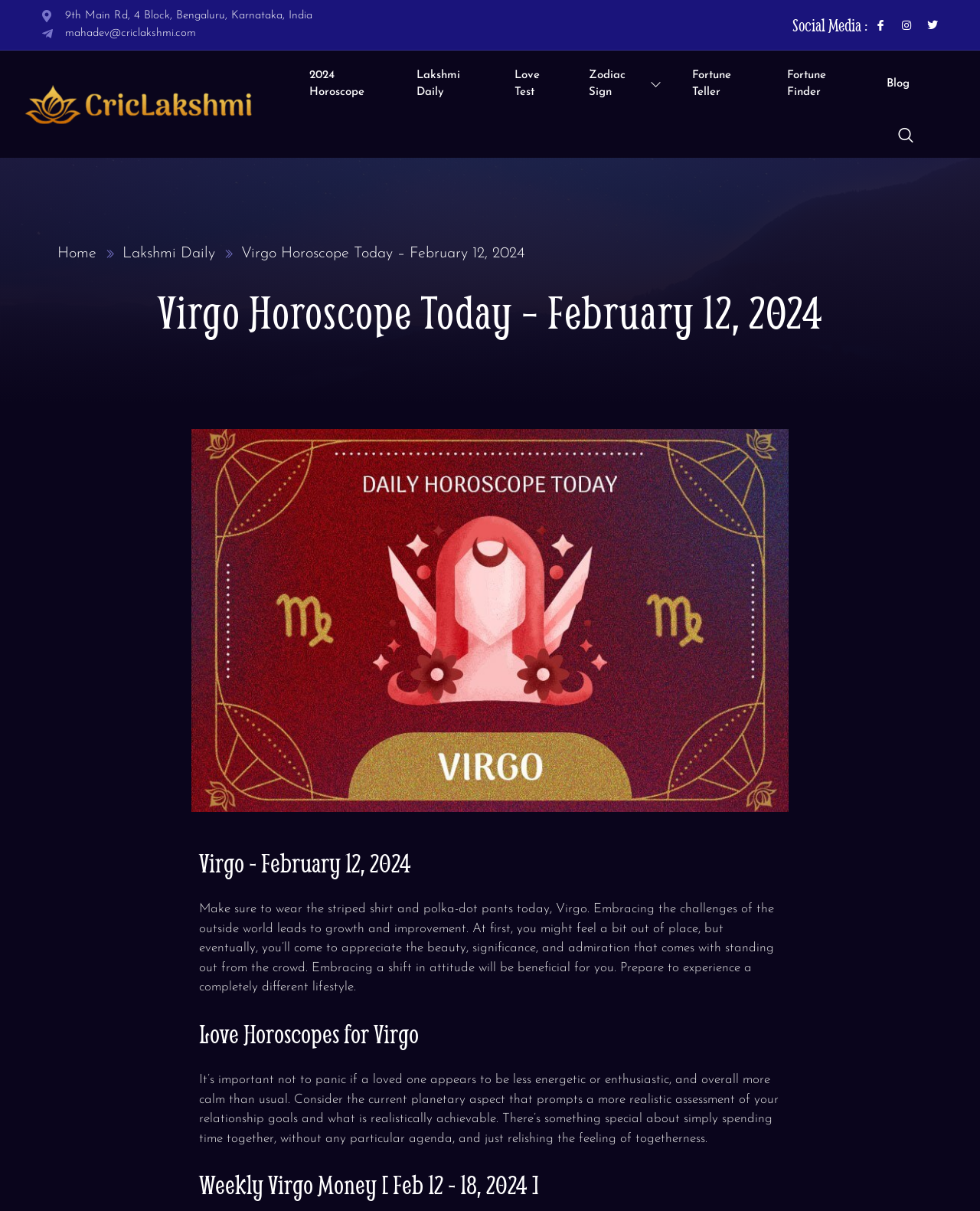What is the recommended attire for Virgo today?
Refer to the image and give a detailed answer to the question.

I found the recommended attire by looking at the static text element that has a bounding box coordinate of [0.203, 0.745, 0.79, 0.82]. The text content of this element is 'Make sure to wear the striped shirt and polka-dot pants today, Virgo...'. This suggests that the webpage is recommending Virgo to wear striped shirt and polka-dot pants today.